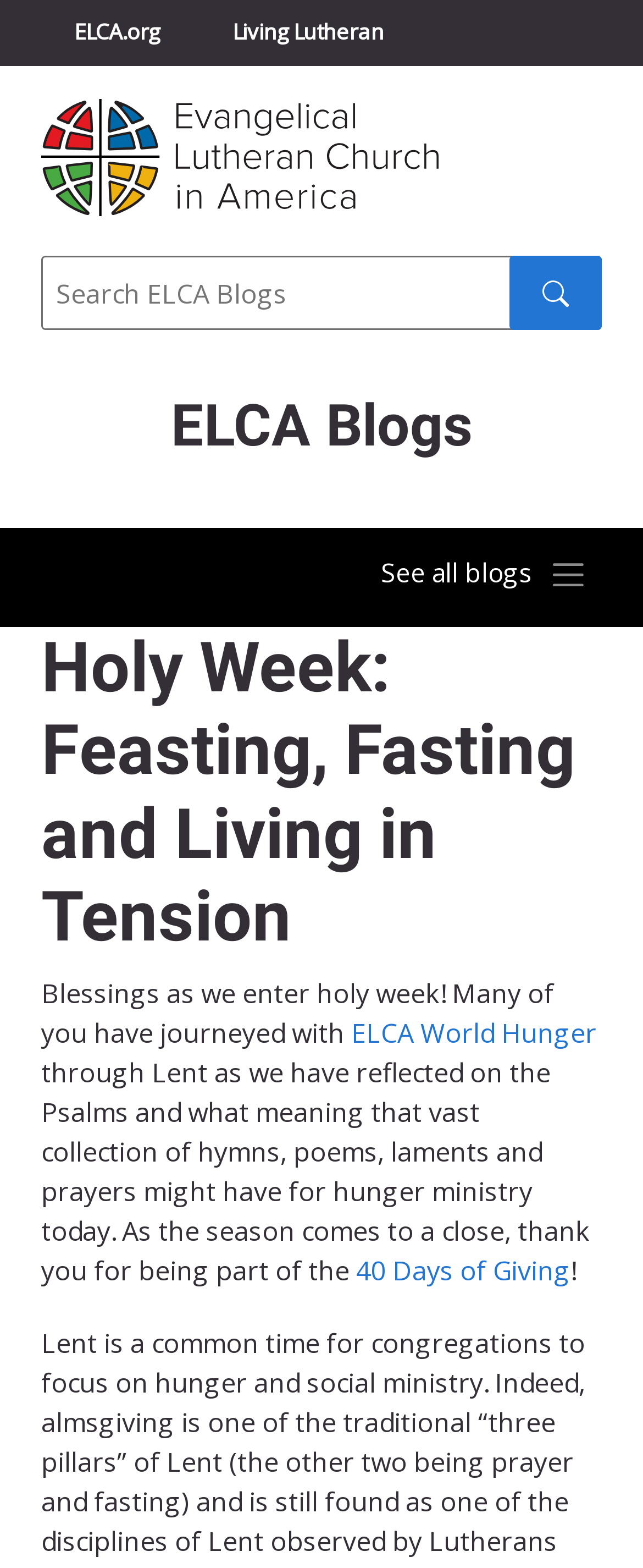Please determine the bounding box coordinates of the element to click in order to execute the following instruction: "Search for a topic". The coordinates should be four float numbers between 0 and 1, specified as [left, top, right, bottom].

[0.064, 0.163, 0.936, 0.211]